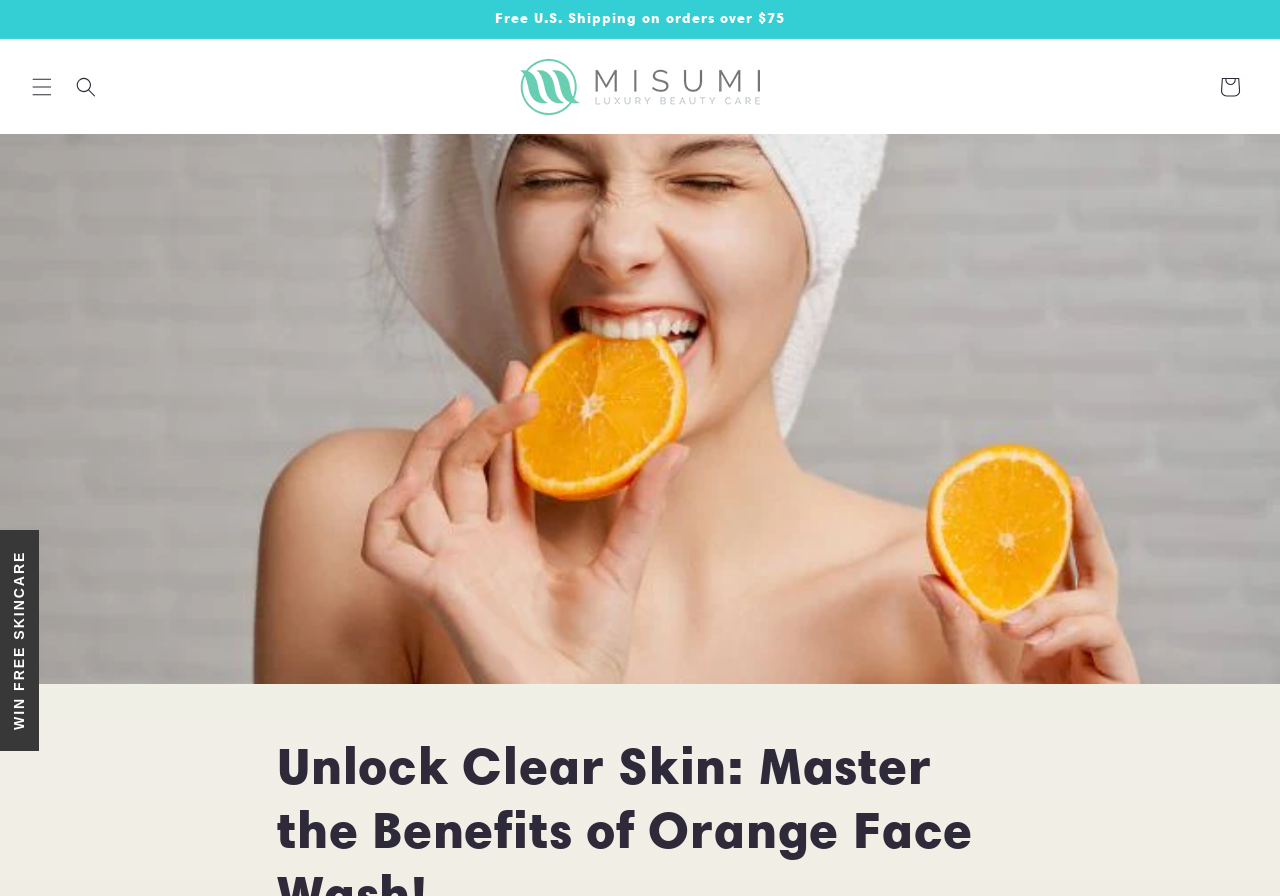What is the logo of the website?
Refer to the screenshot and deliver a thorough answer to the question presented.

I looked for an image element that is likely to be the logo of the website. I found an image element with the label 'Misumi Luxury Beauty Care' inside a link element, which suggests that it is the logo of the website.